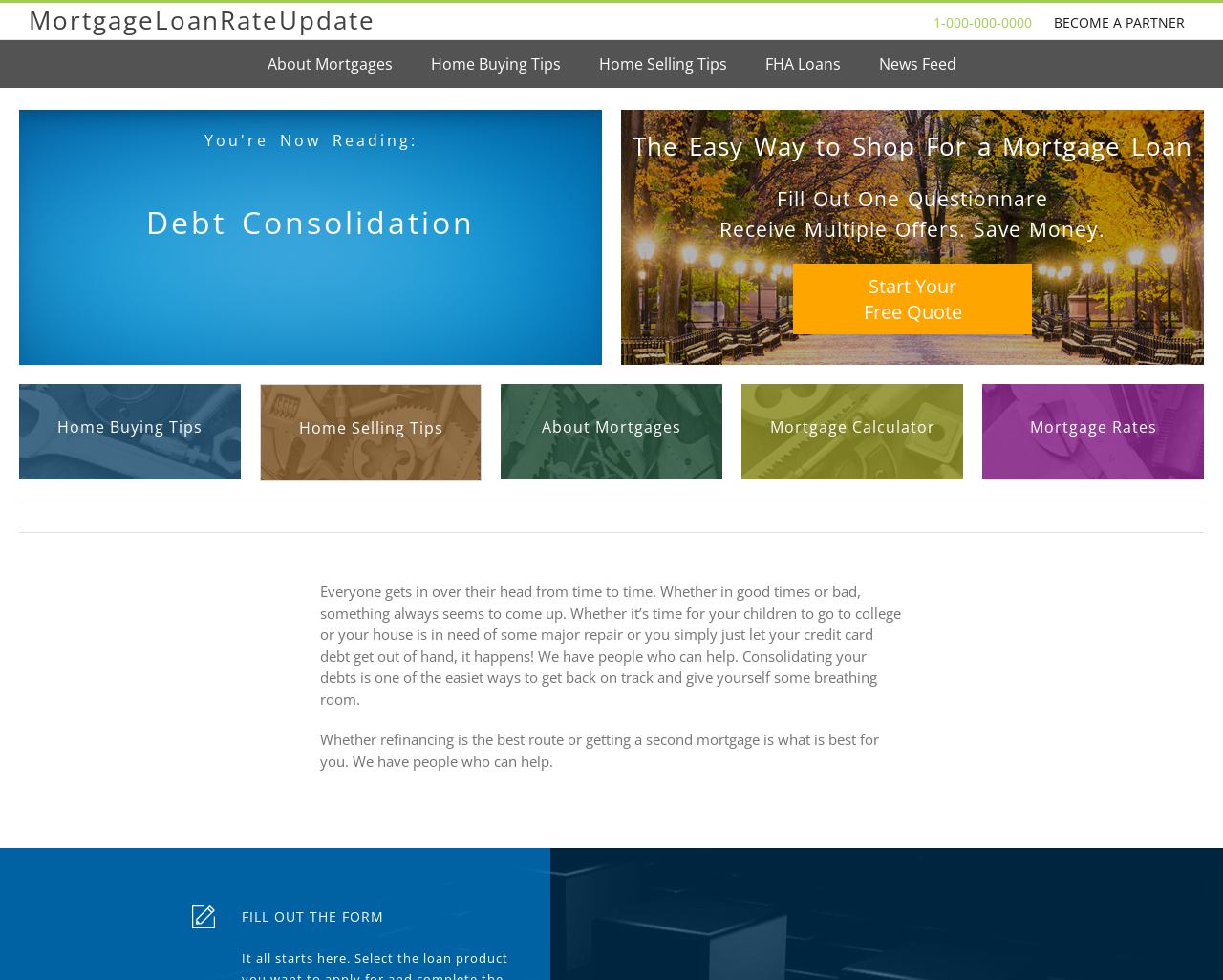Pinpoint the bounding box coordinates of the element to be clicked to execute the instruction: "Click on 'Start Your Free Quote' button".

[0.648, 0.269, 0.844, 0.341]